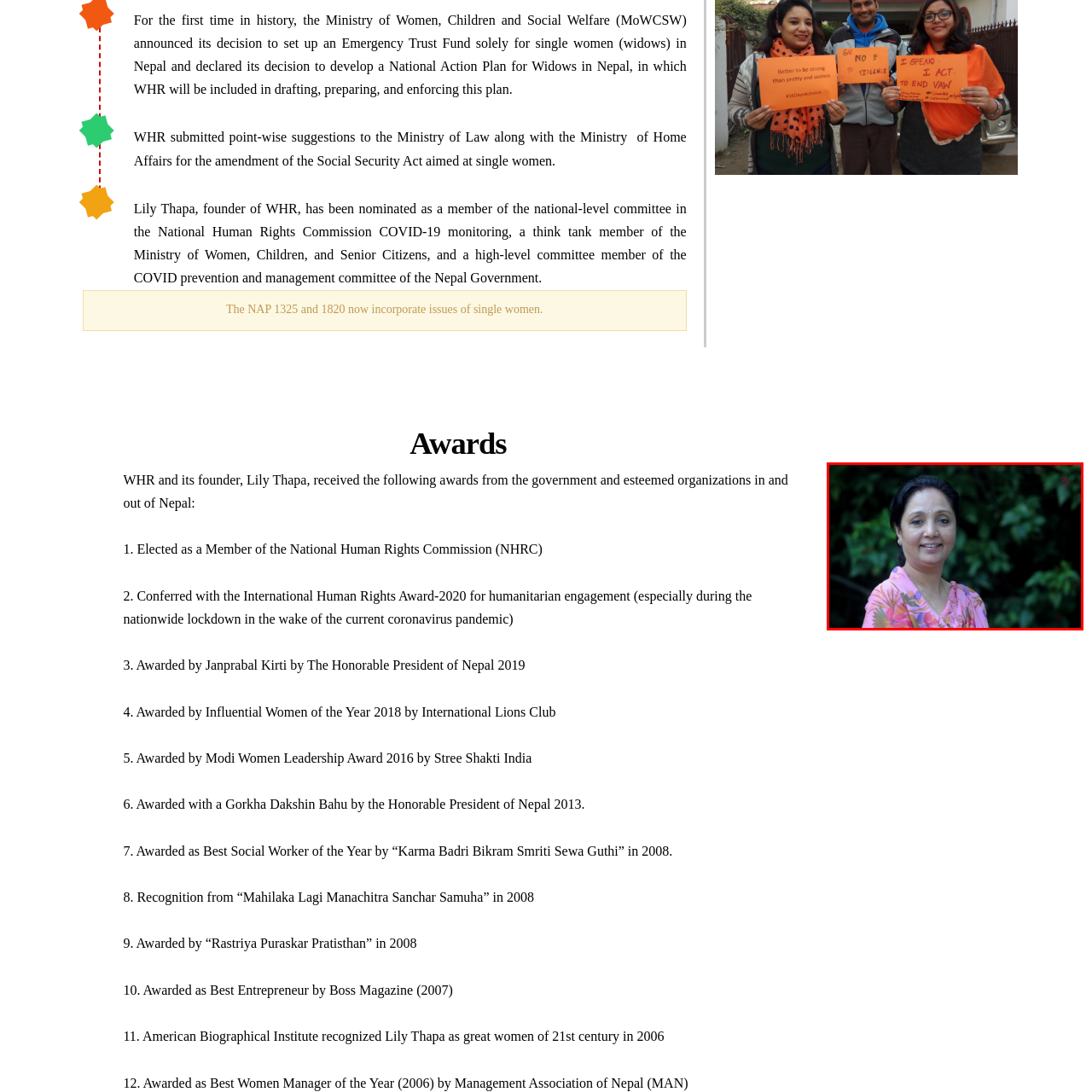What award did Lily Thapa receive in 2020? Look at the image outlined by the red bounding box and provide a succinct answer in one word or a brief phrase.

International Human Rights Award